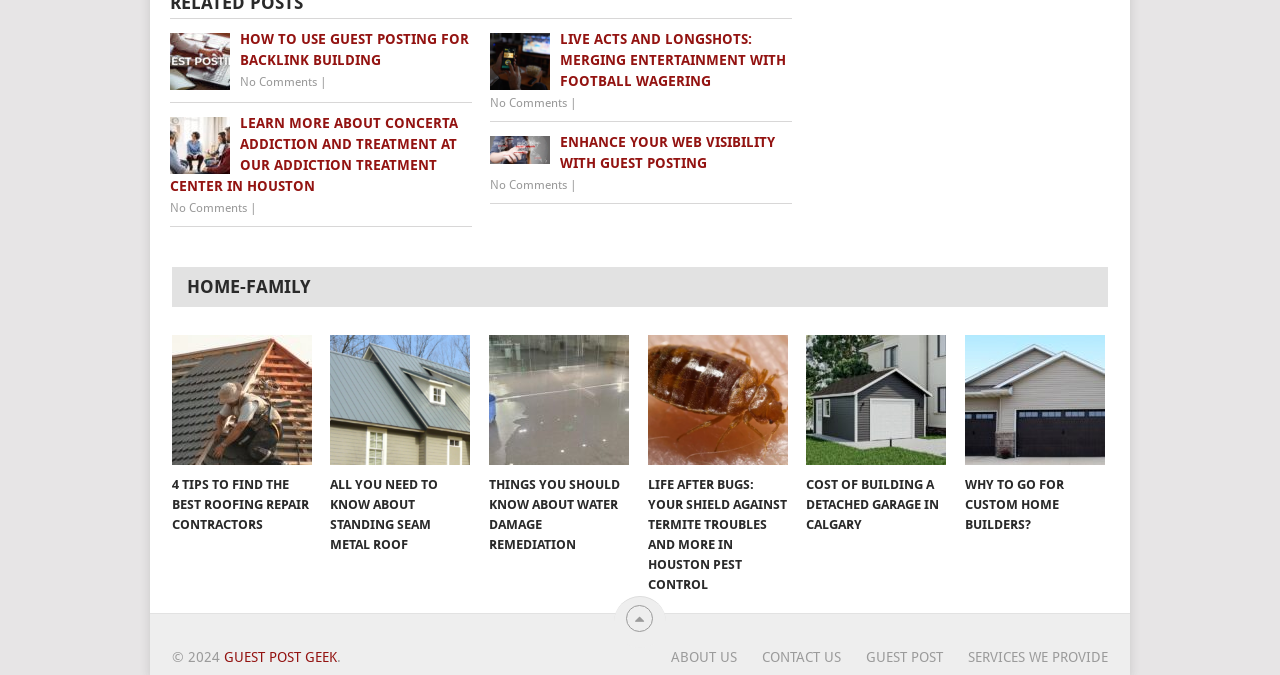Identify the bounding box for the UI element described as: "Contact Us". The coordinates should be four float numbers between 0 and 1, i.e., [left, top, right, bottom].

[0.576, 0.962, 0.657, 0.985]